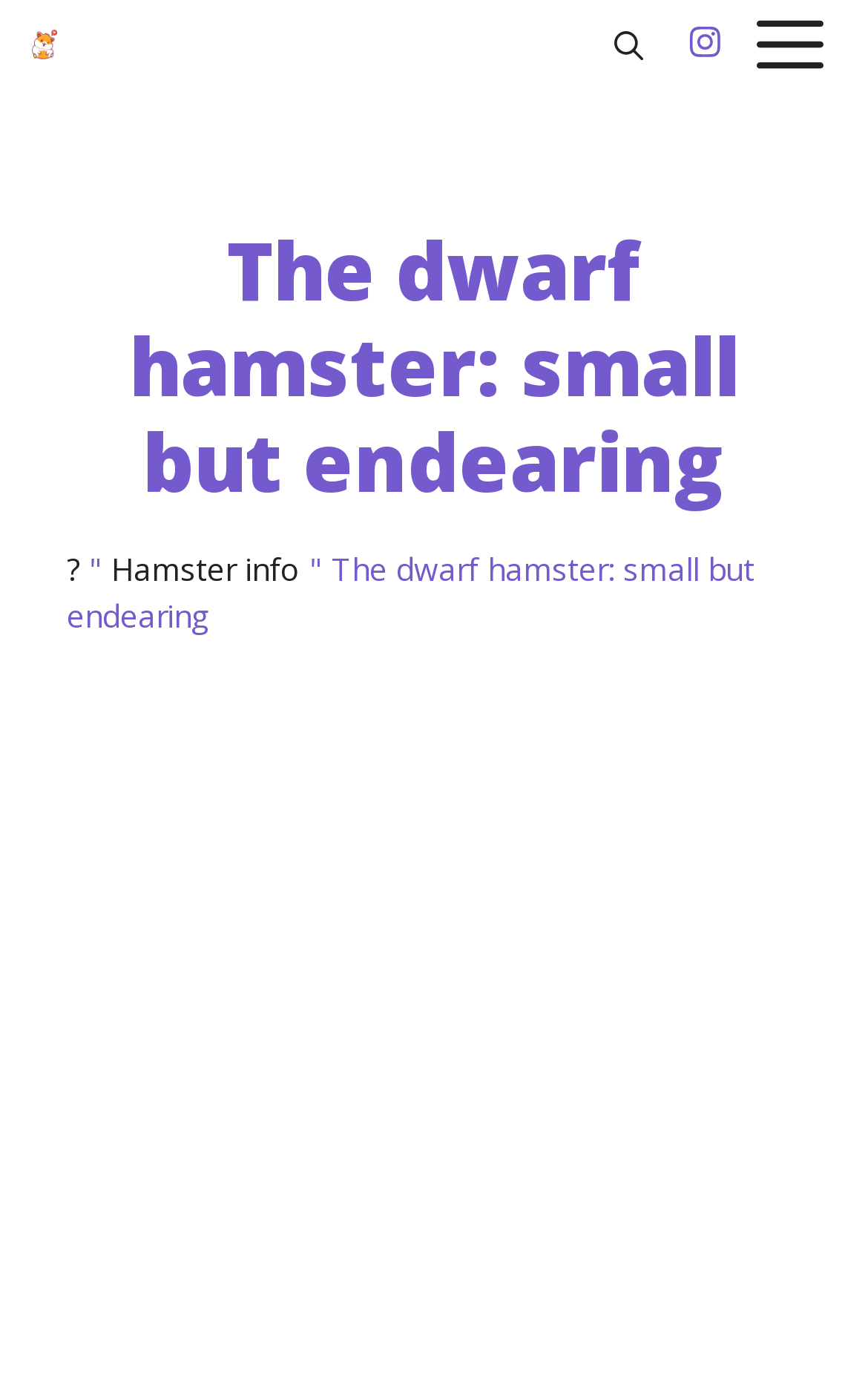Provide the bounding box coordinates of the UI element that matches the description: "Menu".

[0.872, 0.0, 1.0, 0.064]